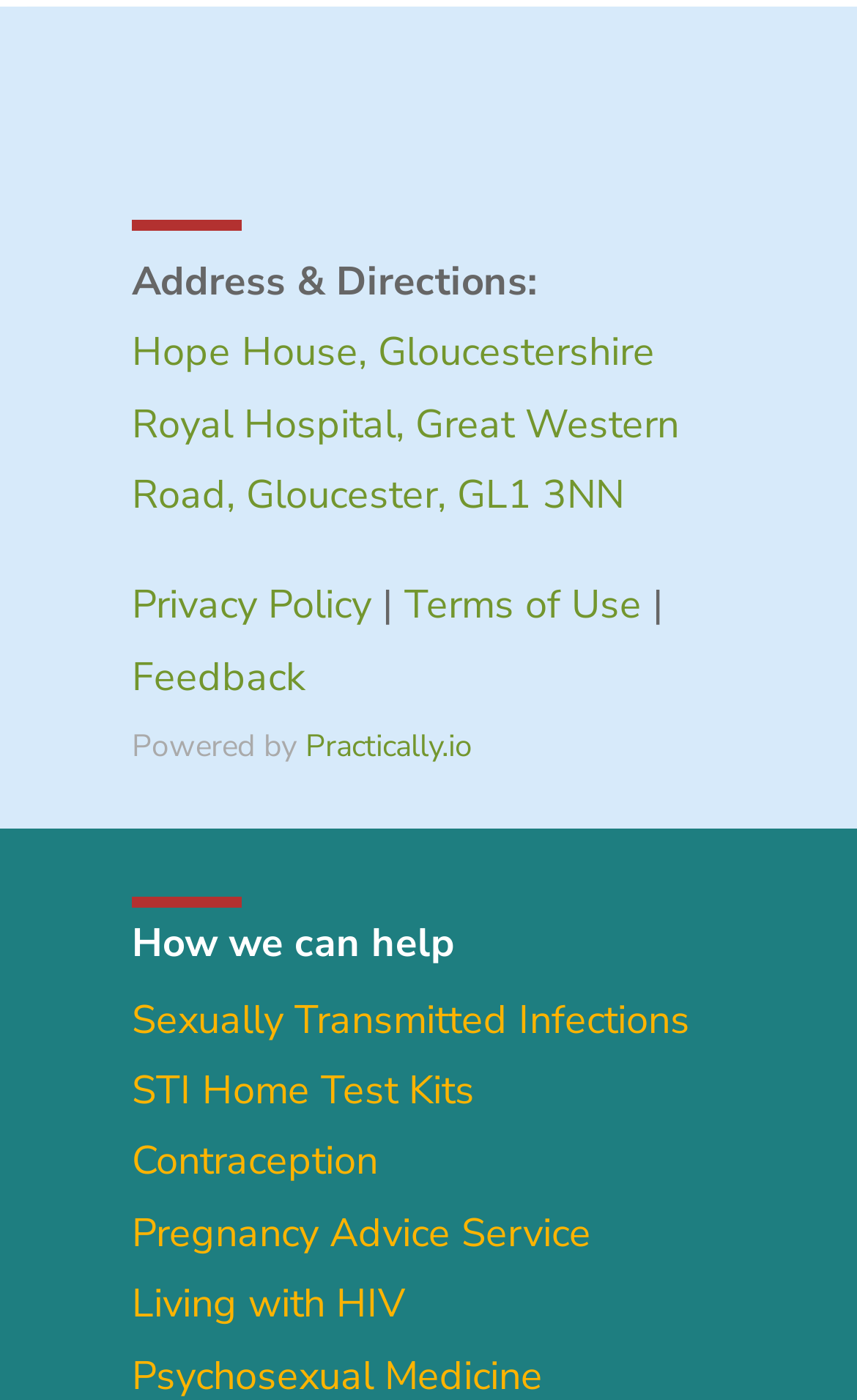Please specify the bounding box coordinates of the area that should be clicked to accomplish the following instruction: "Learn about sexually transmitted infections". The coordinates should consist of four float numbers between 0 and 1, i.e., [left, top, right, bottom].

[0.154, 0.709, 0.805, 0.747]